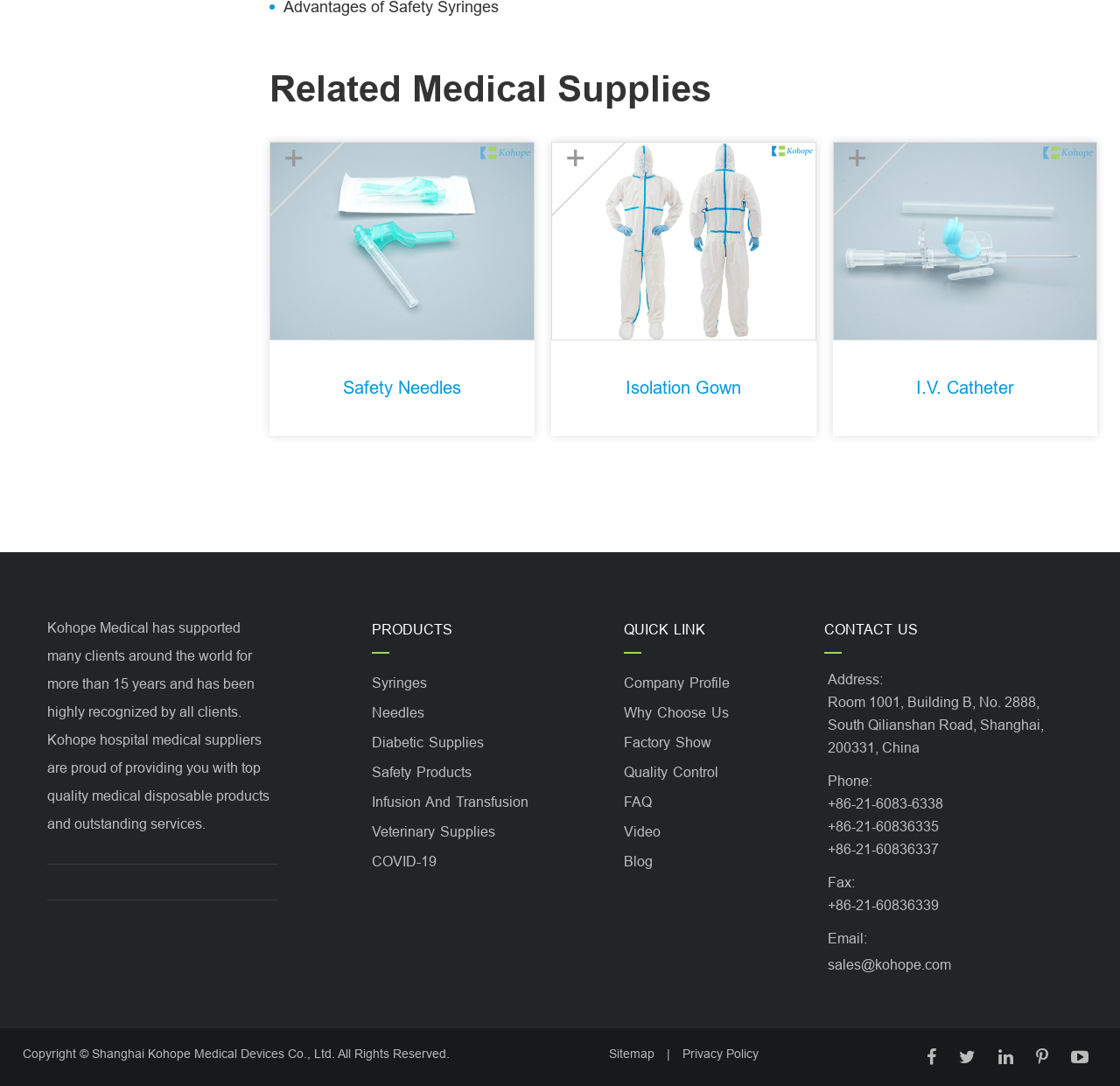Find the bounding box coordinates of the element to click in order to complete this instruction: "View Isolation Gown products". The bounding box coordinates must be four float numbers between 0 and 1, denoted as [left, top, right, bottom].

[0.492, 0.13, 0.729, 0.314]